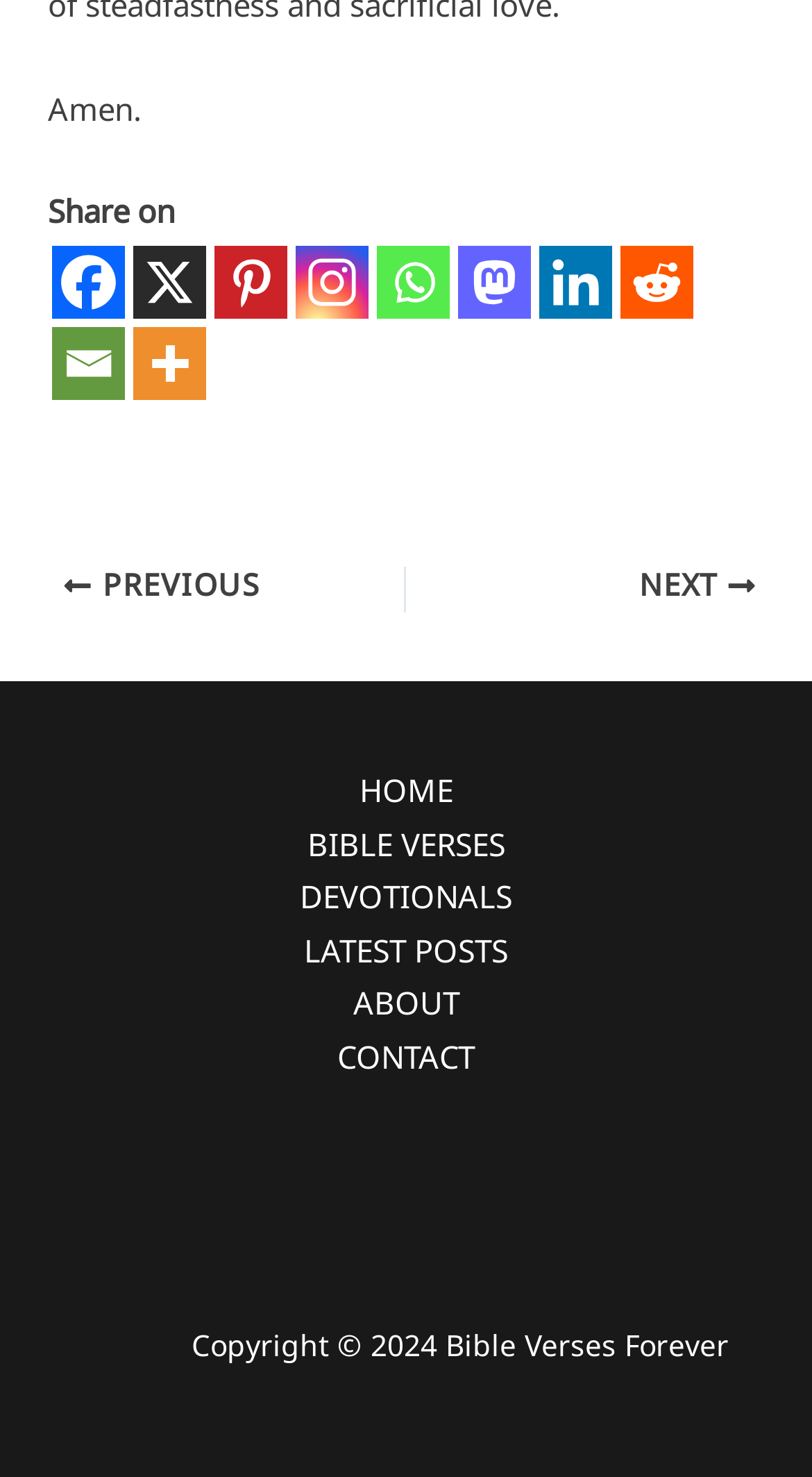Determine the bounding box for the described HTML element: "aria-label="Facebook" title="Facebook"". Ensure the coordinates are four float numbers between 0 and 1 in the format [left, top, right, bottom].

[0.064, 0.166, 0.154, 0.215]